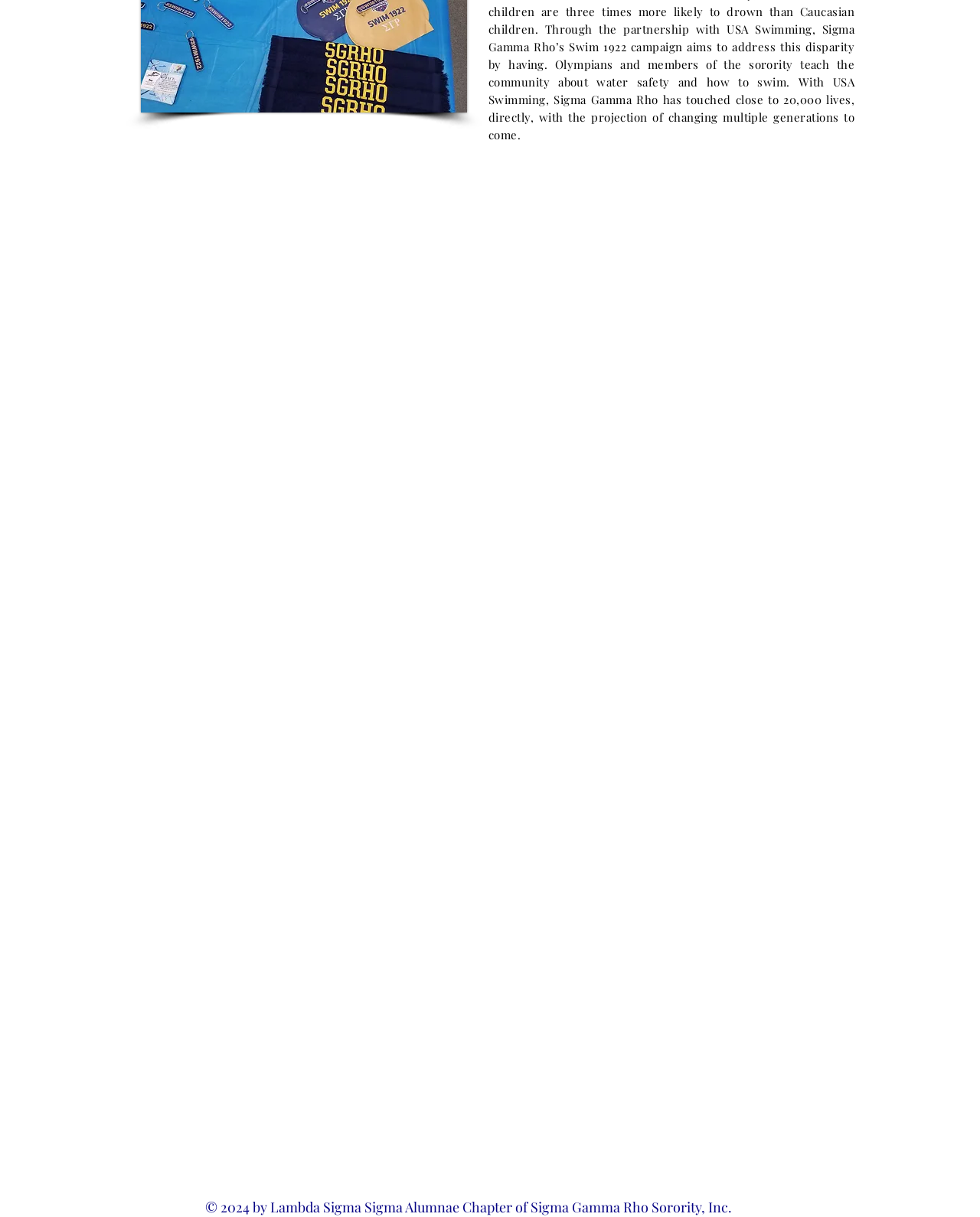Please provide a brief answer to the question using only one word or phrase: 
What is Operation Big Book Bag?

Program for educationally at-risk children